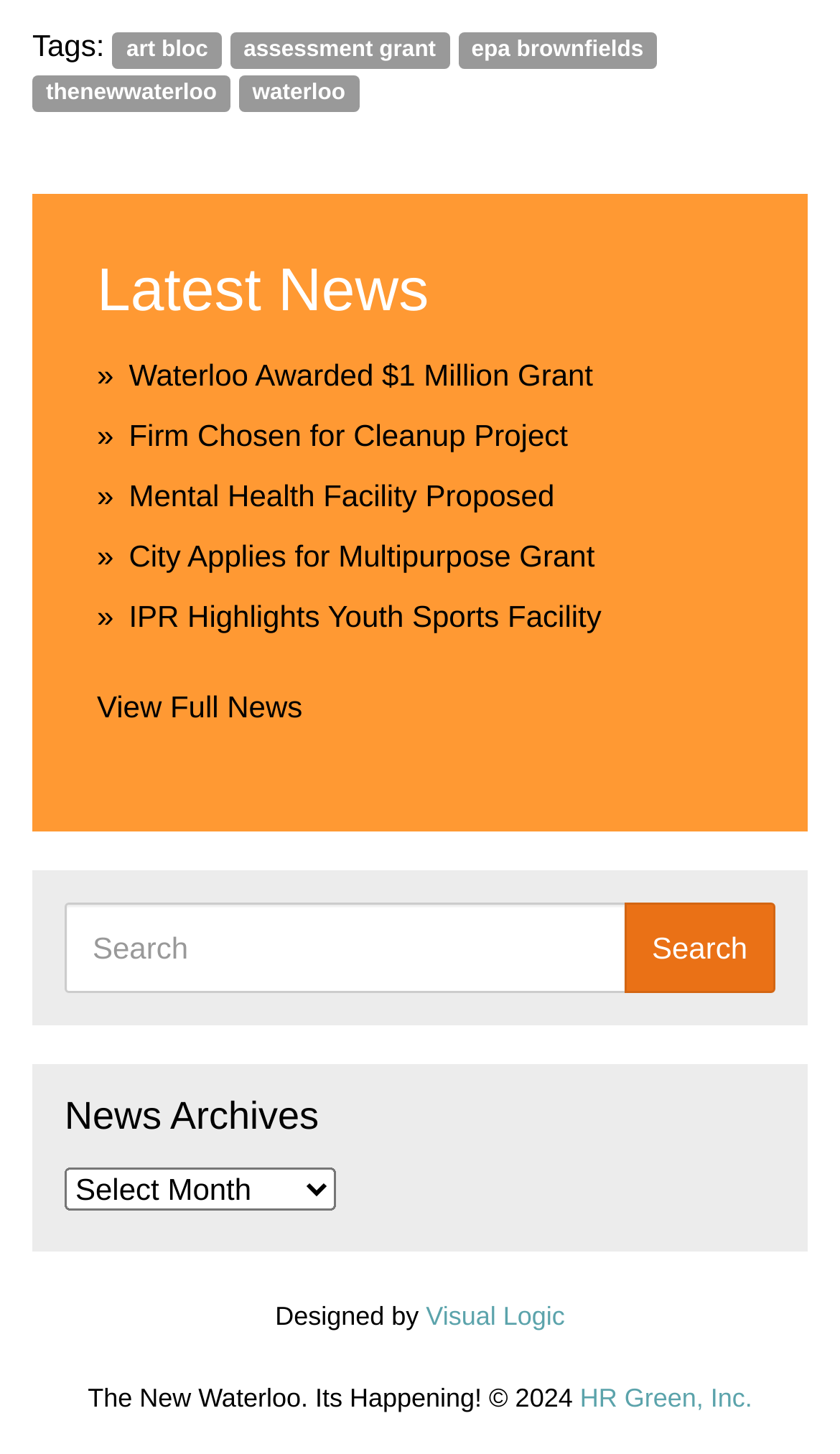Please find and report the bounding box coordinates of the element to click in order to perform the following action: "visit the new waterloo website". The coordinates should be expressed as four float numbers between 0 and 1, in the format [left, top, right, bottom].

[0.507, 0.894, 0.673, 0.915]